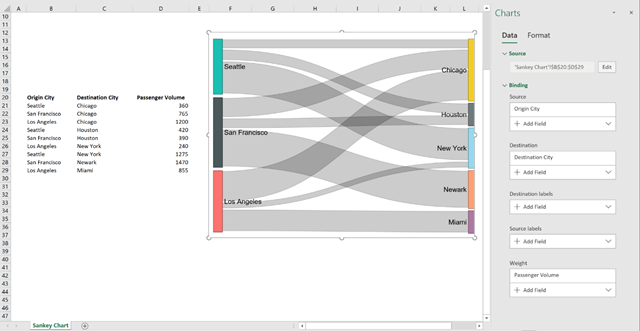What is the purpose of the data table on the left side?
Carefully analyze the image and provide a detailed answer to the question.

The data table on the left side of the image presents specific travel data, including origin city, destination city, and passenger volume, providing a detailed breakdown of the travel patterns and volumes.